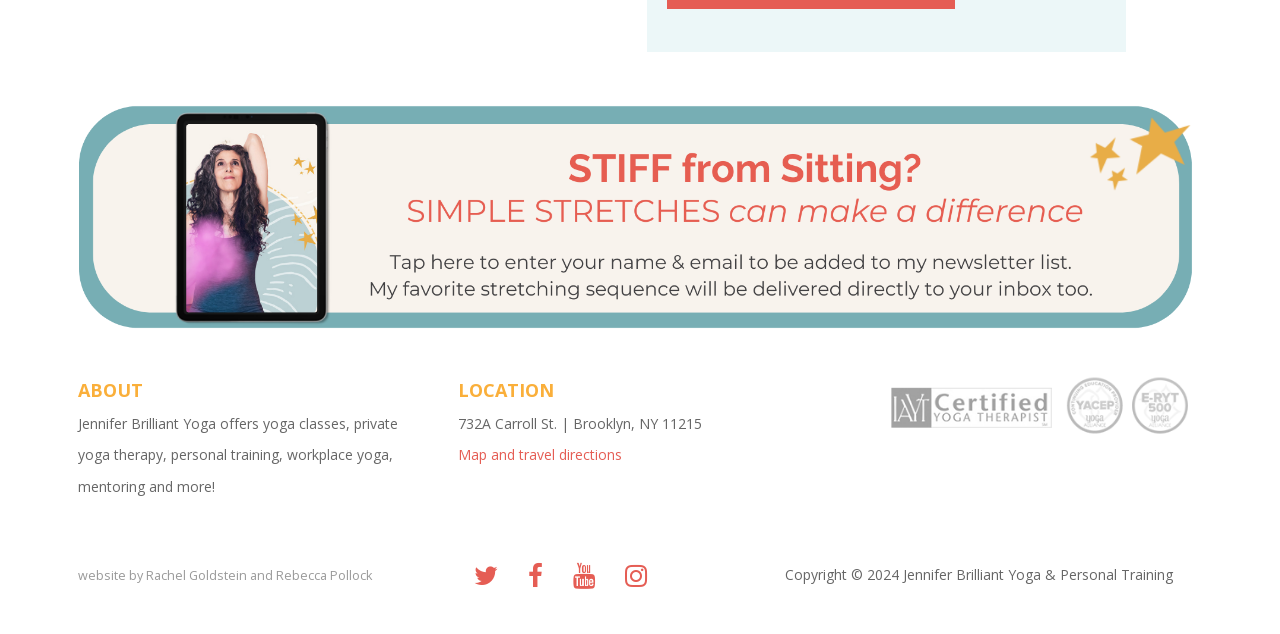Please identify the bounding box coordinates of the element on the webpage that should be clicked to follow this instruction: "Check the certification logos". The bounding box coordinates should be given as four float numbers between 0 and 1, formatted as [left, top, right, bottom].

[0.693, 0.592, 0.928, 0.69]